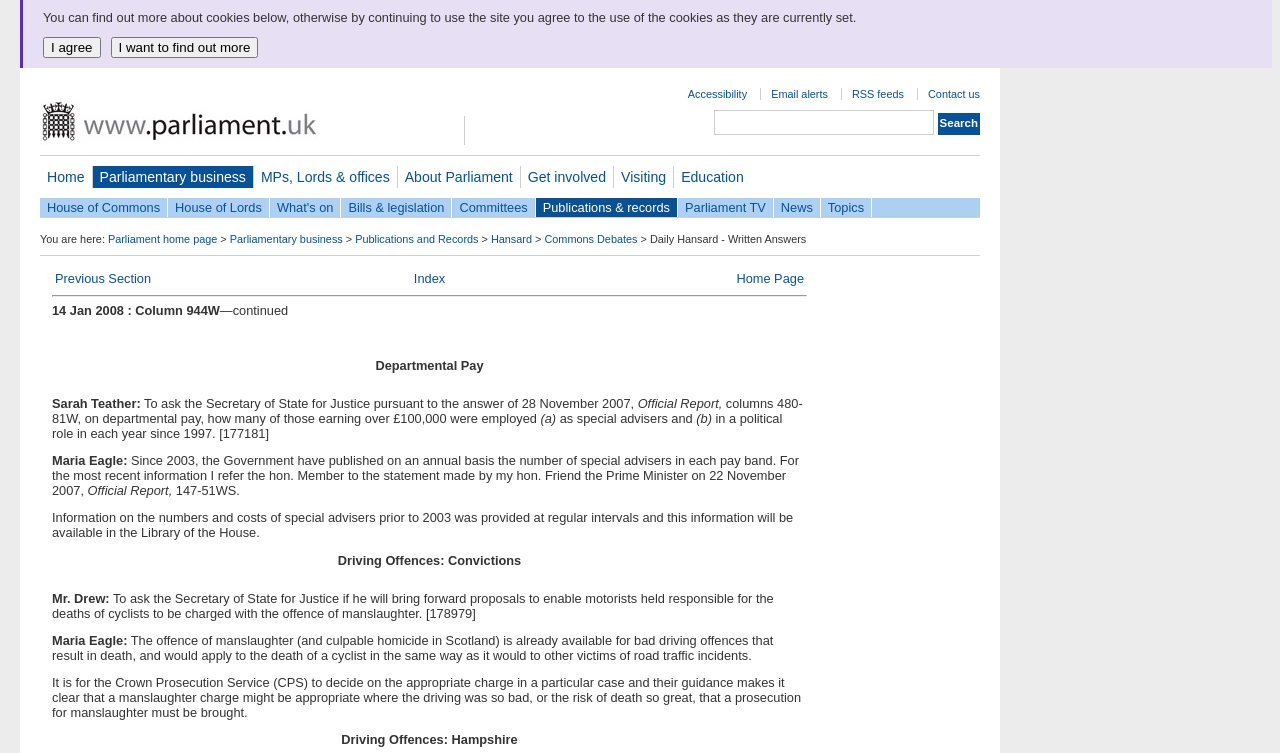Using the element description provided, determine the bounding box coordinates in the format (top-left x, top-left y, bottom-right x, bottom-right y). Ensure that all values are floating point numbers between 0 and 1. Element description: House of Lords

[0.131, 0.262, 0.21, 0.288]